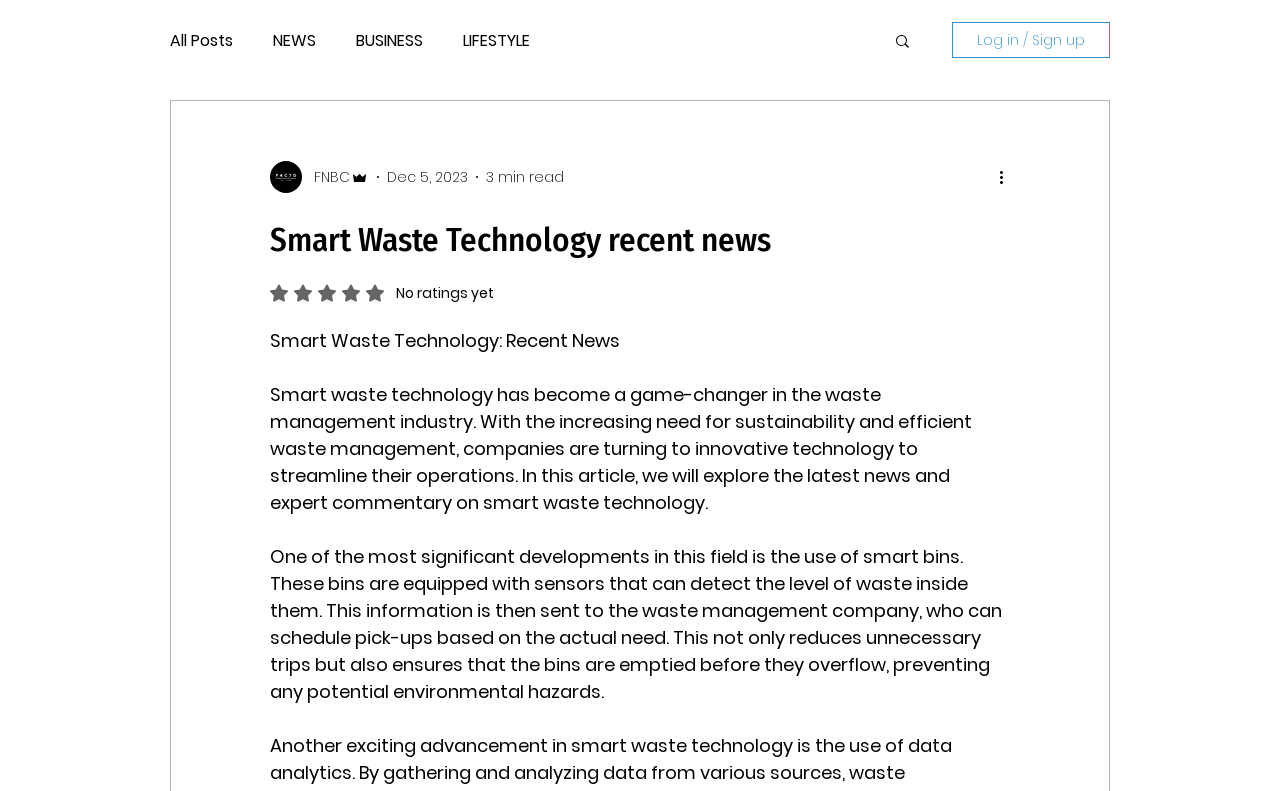Specify the bounding box coordinates of the region I need to click to perform the following instruction: "Get support". The coordinates must be four float numbers in the range of 0 to 1, i.e., [left, top, right, bottom].

None